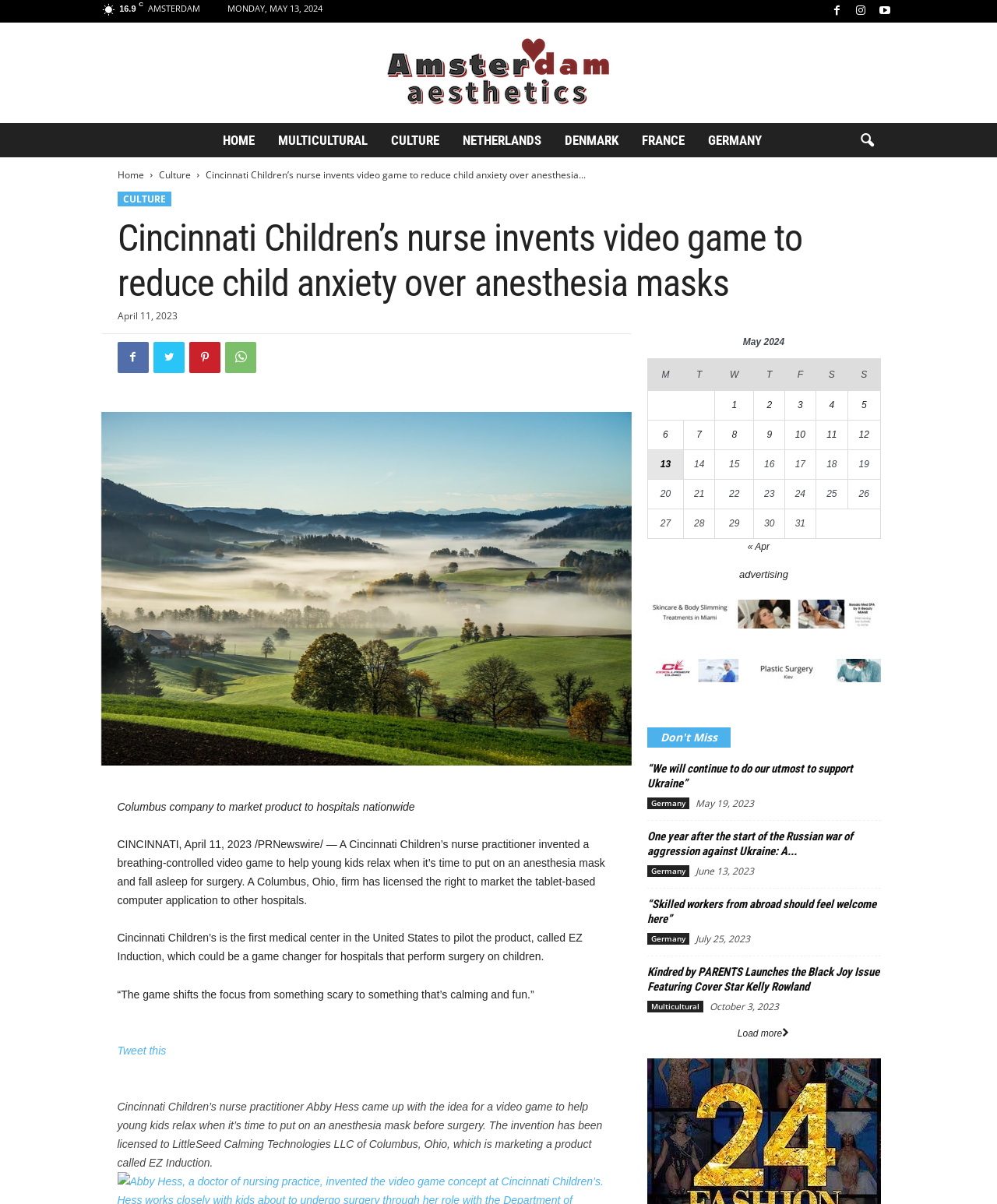What is the name of the product that helps kids relax before surgery?
Answer the question with just one word or phrase using the image.

EZ Induction